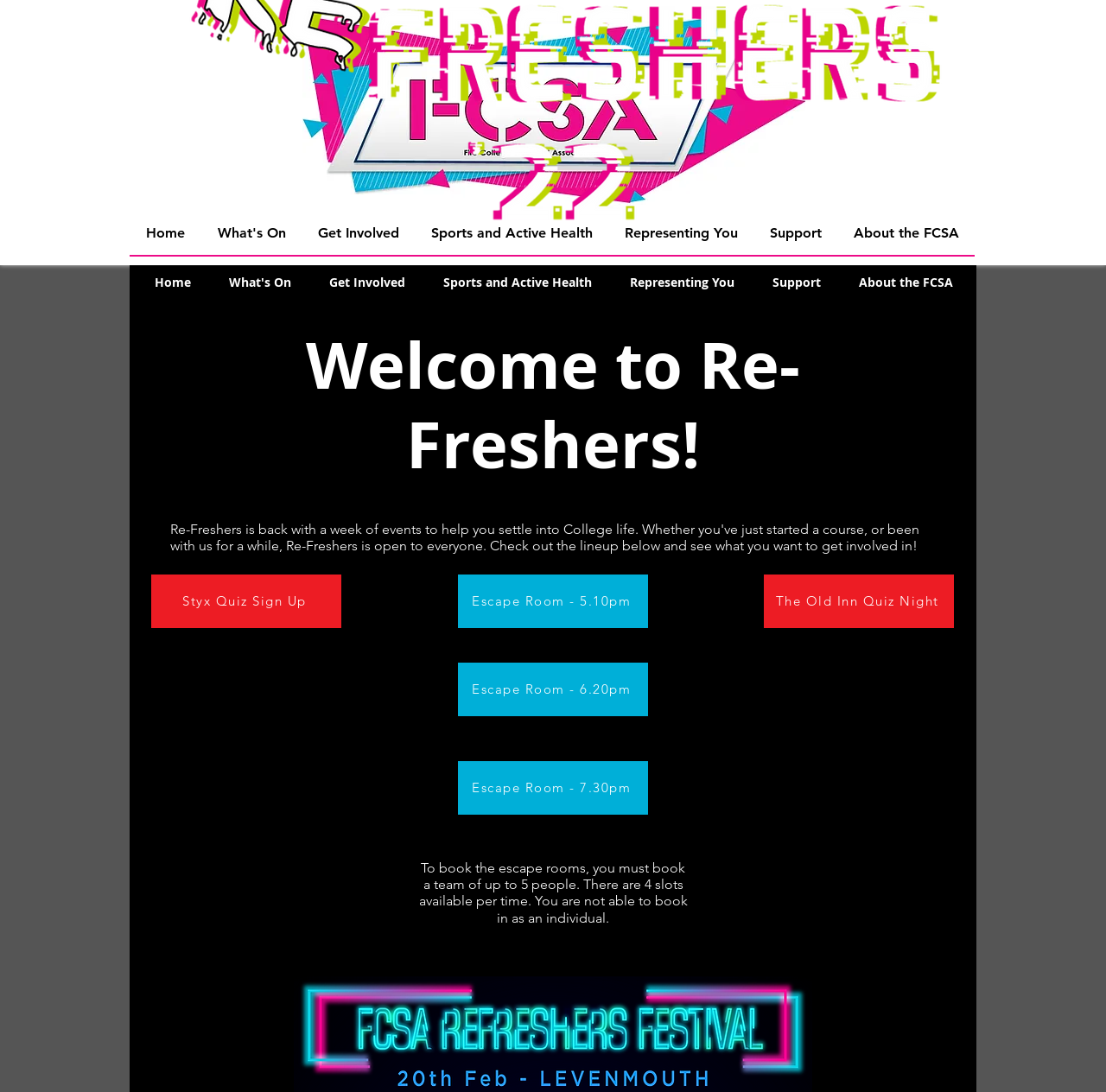Locate the bounding box coordinates of the area to click to fulfill this instruction: "Book Escape Room - 5.10pm". The bounding box should be presented as four float numbers between 0 and 1, in the order [left, top, right, bottom].

[0.414, 0.526, 0.586, 0.575]